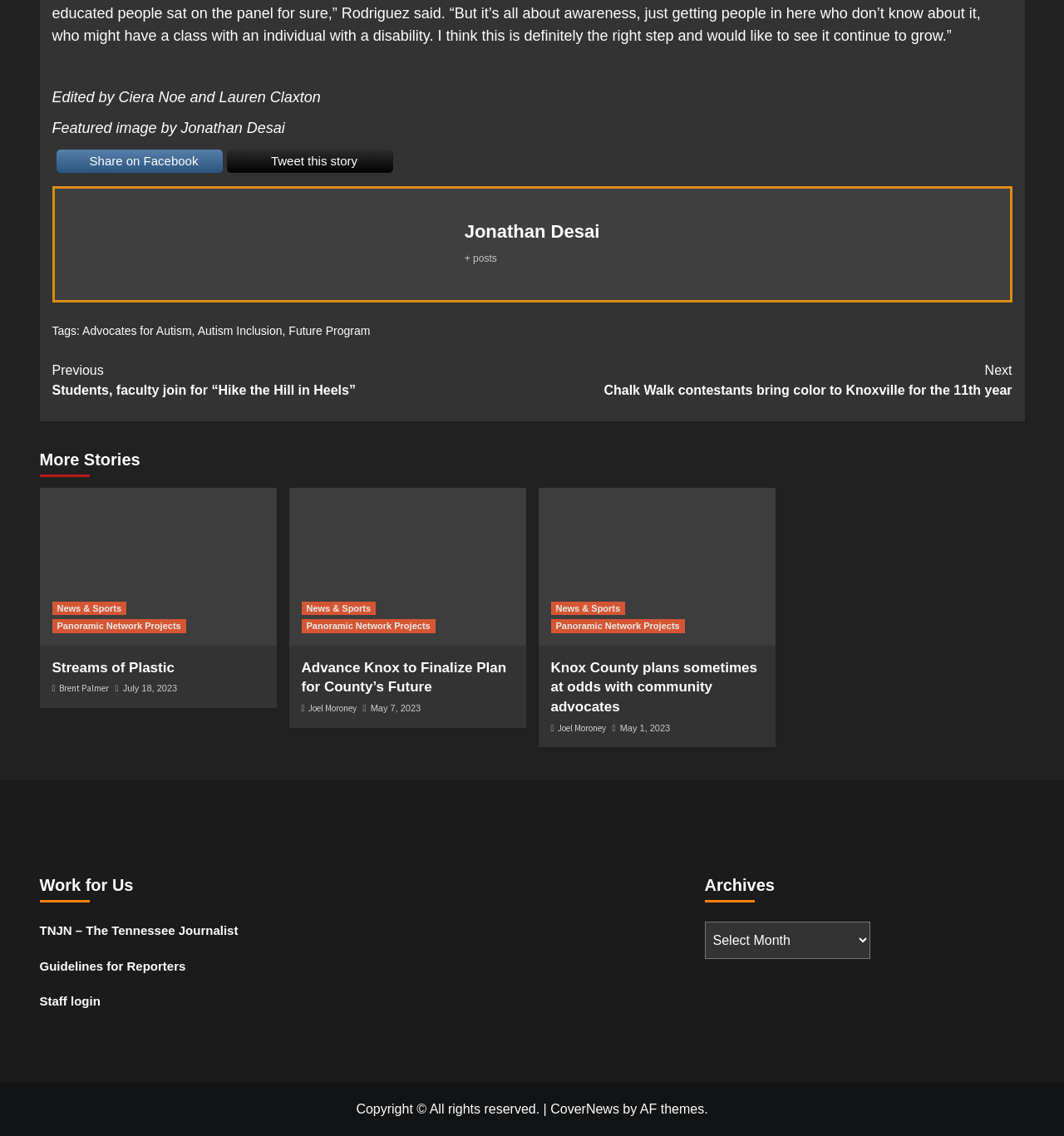Identify the bounding box coordinates of the region that needs to be clicked to carry out this instruction: "View more stories". Provide these coordinates as four float numbers ranging from 0 to 1, i.e., [left, top, right, bottom].

[0.037, 0.392, 0.132, 0.42]